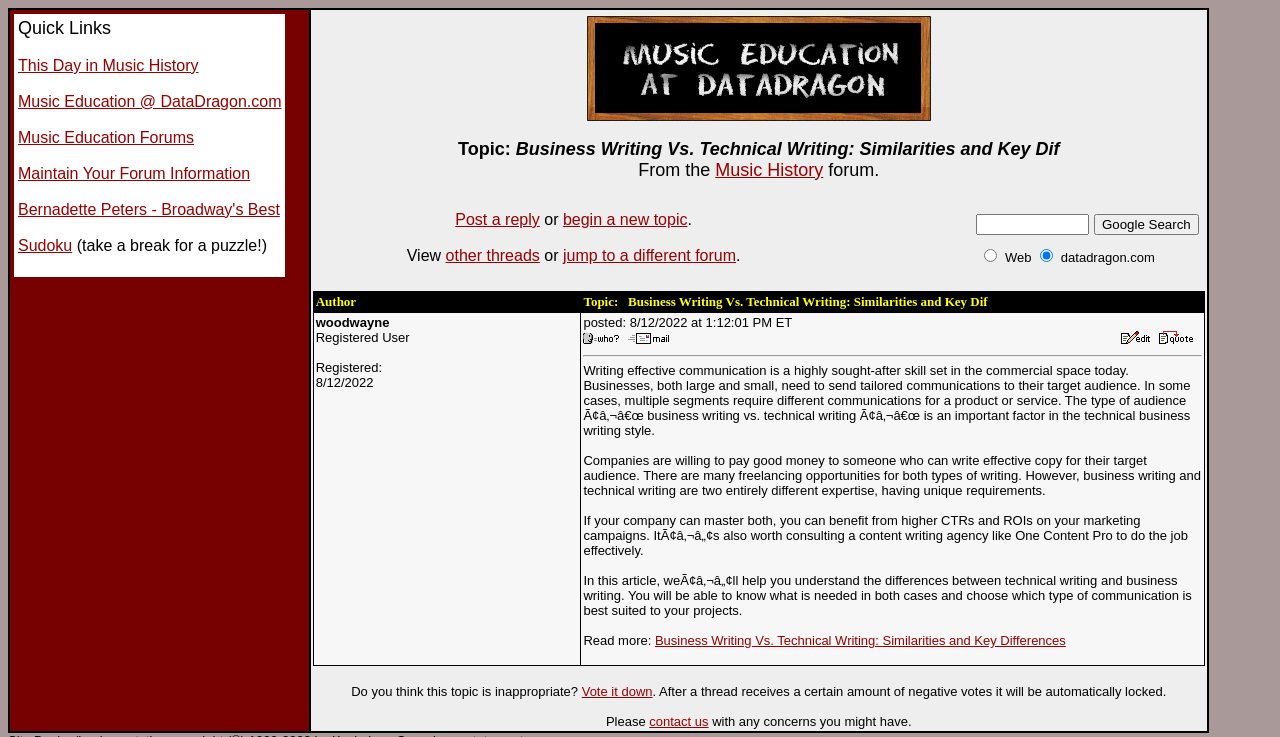Who is the author of this forum post?
Look at the screenshot and respond with a single word or phrase.

woodwayne